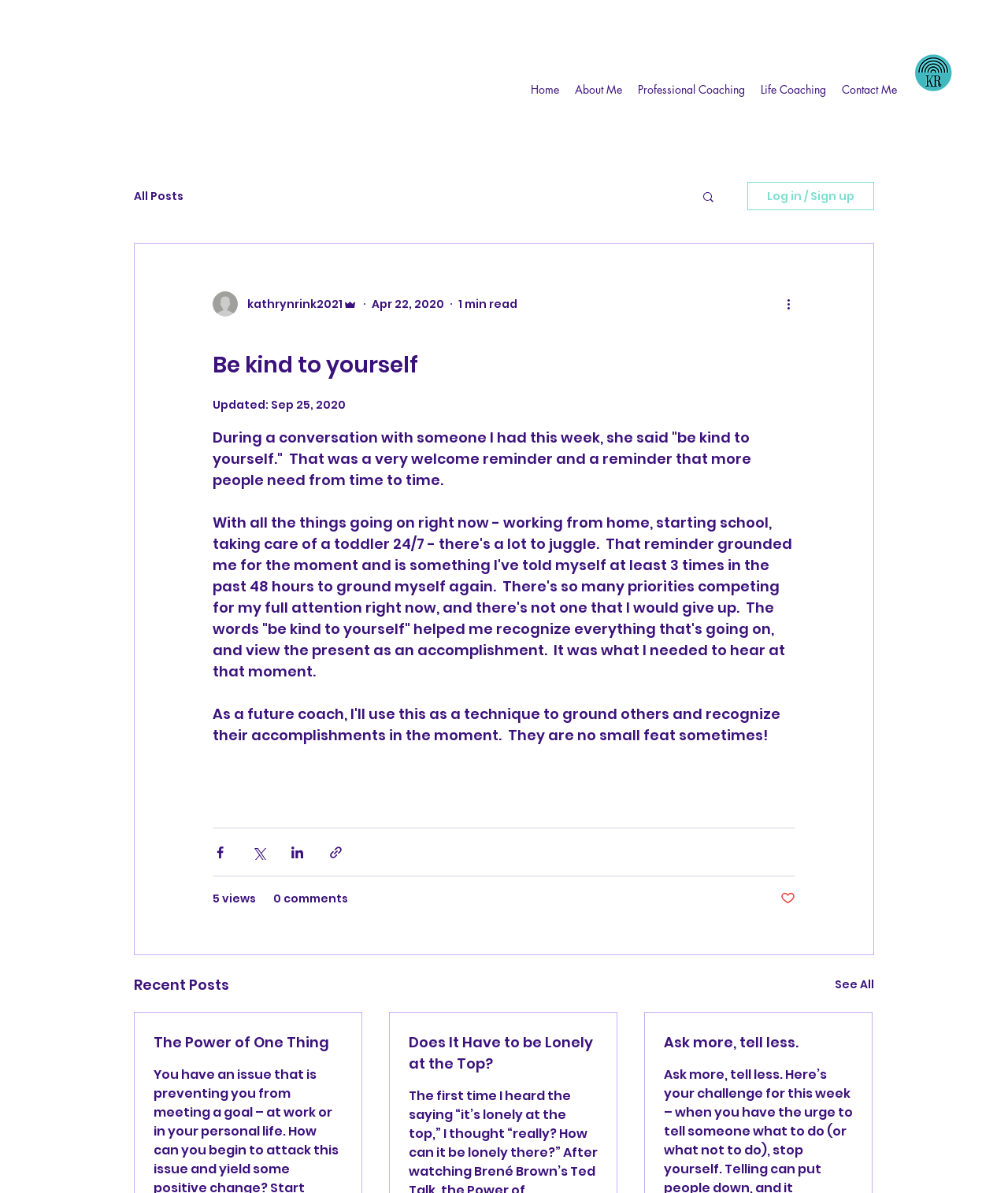What is the date of the article update?
Provide a well-explained and detailed answer to the question.

The article was updated on 'Sep 25, 2020' which is indicated by the generic element with the text 'Sep 25, 2020' at coordinates [0.269, 0.333, 0.343, 0.346]